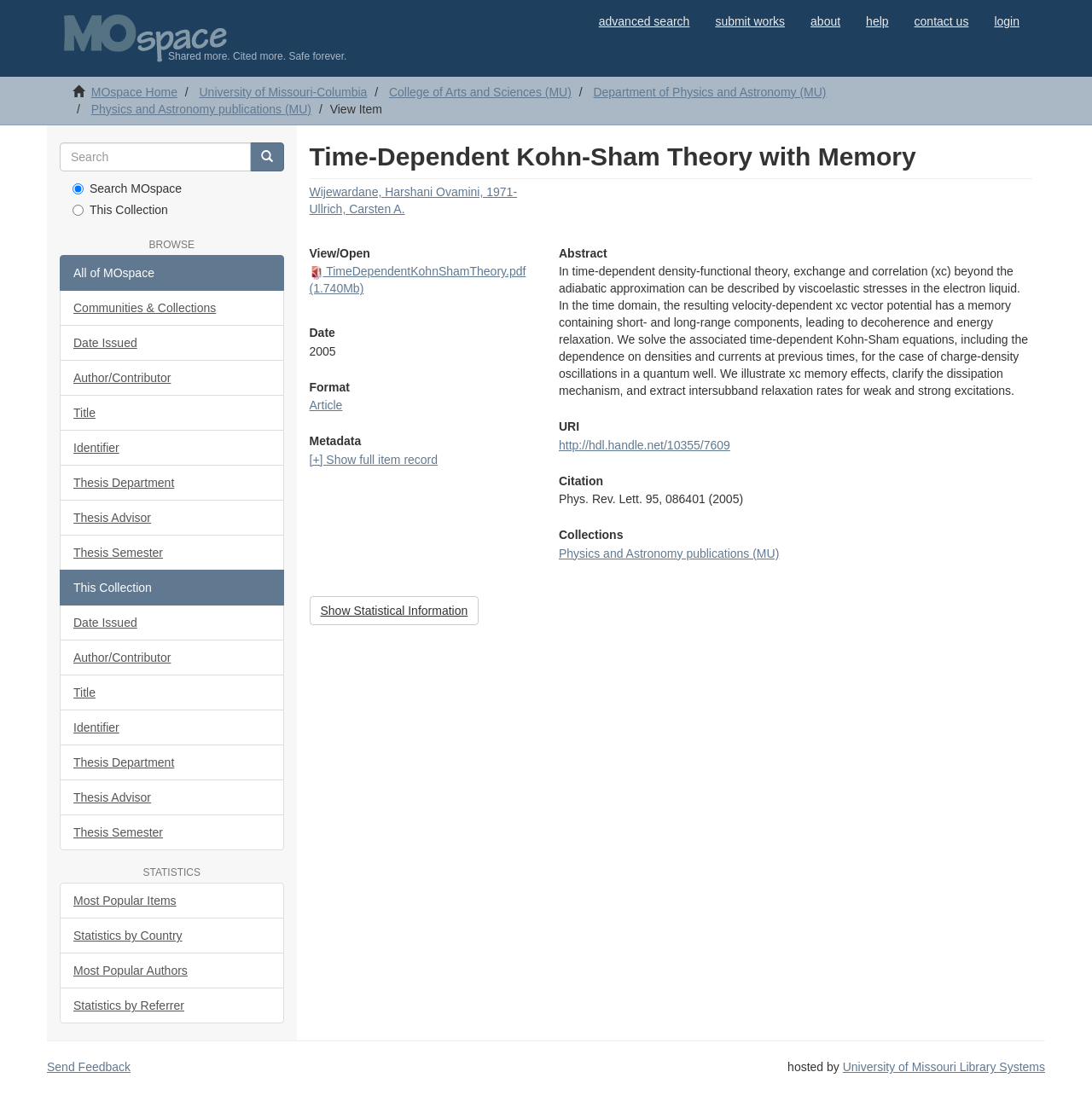What is the title of the article?
Look at the screenshot and give a one-word or phrase answer.

Time-Dependent Kohn-Sham Theory with Memory